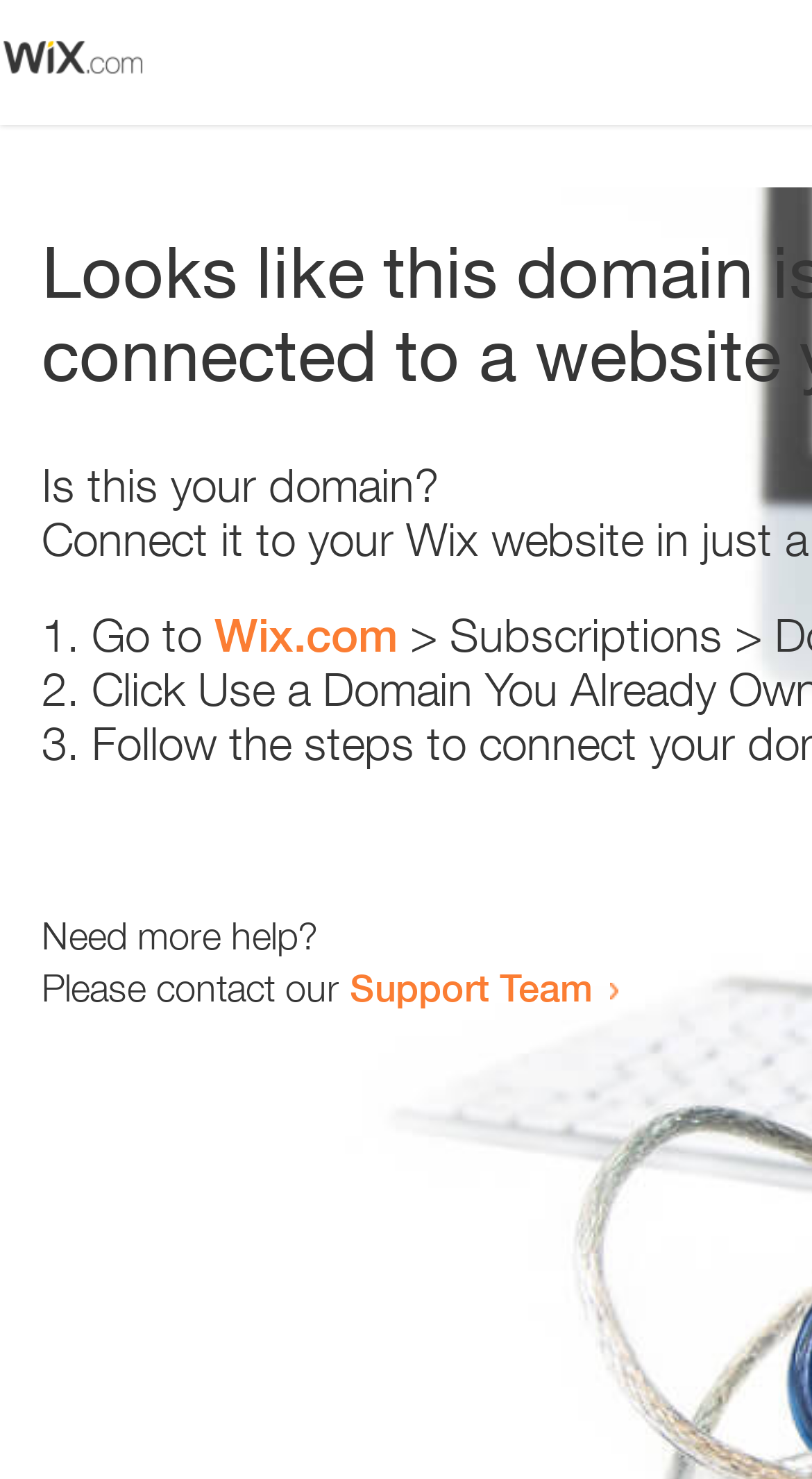What is the link text in the first list item?
Based on the image, answer the question with a single word or brief phrase.

Wix.com